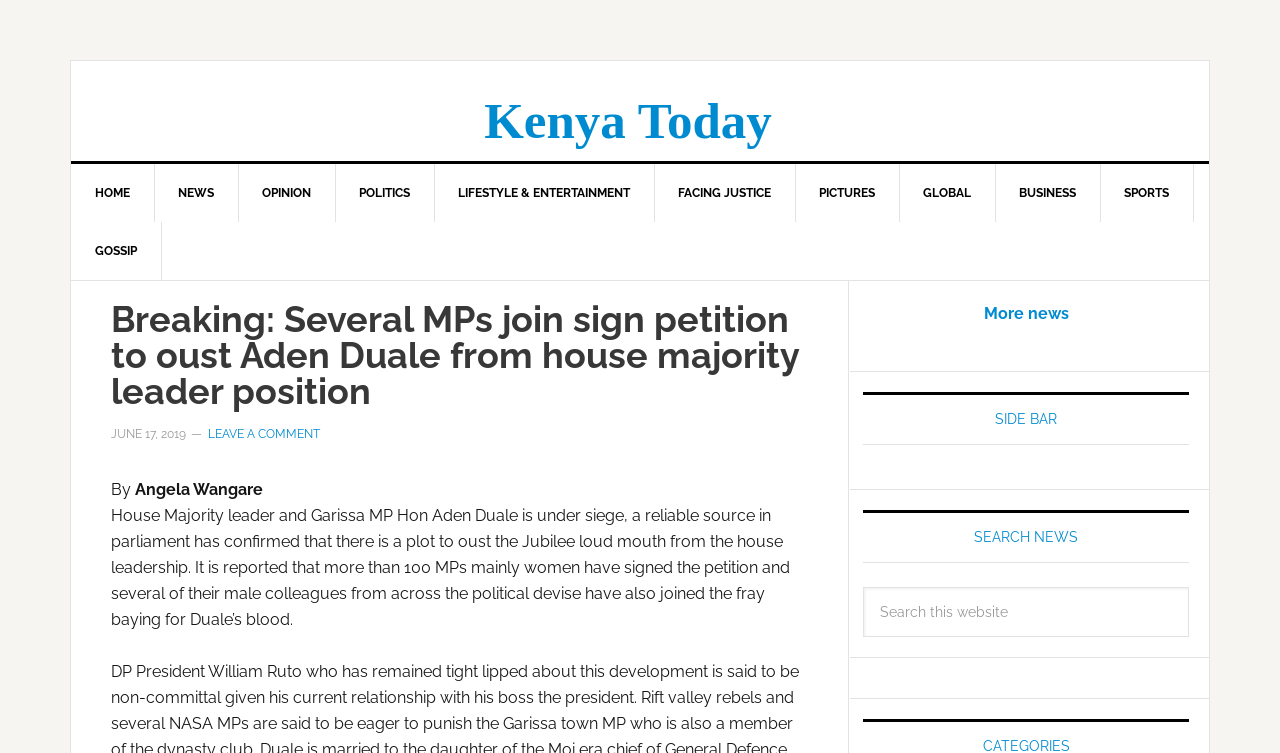Identify the bounding box coordinates for the UI element described as: "Lifestyle & entertainment".

[0.339, 0.218, 0.512, 0.295]